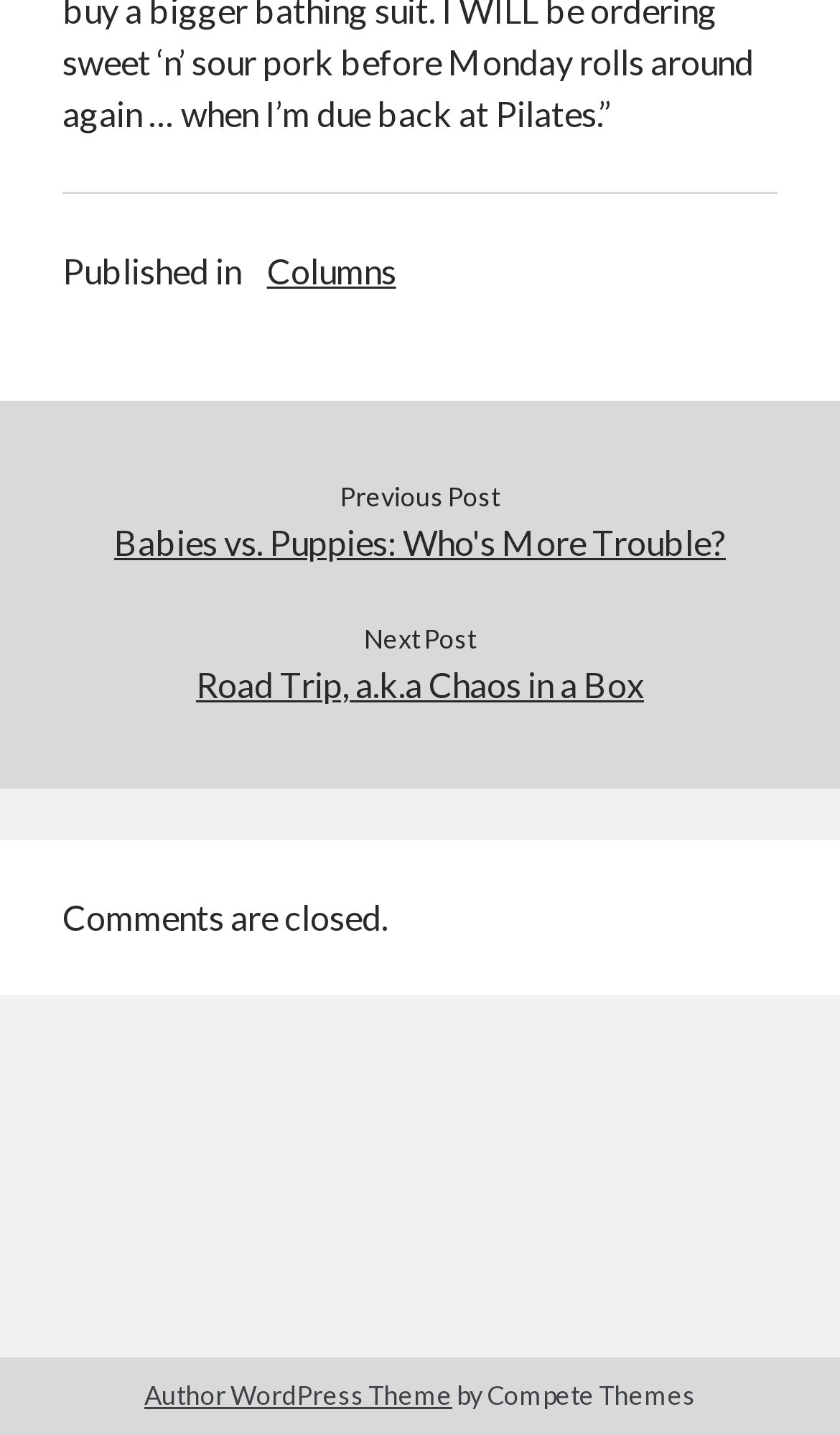Pinpoint the bounding box coordinates of the element that must be clicked to accomplish the following instruction: "Go to the next post". The coordinates should be in the format of four float numbers between 0 and 1, i.e., [left, top, right, bottom].

[0.433, 0.434, 0.567, 0.456]